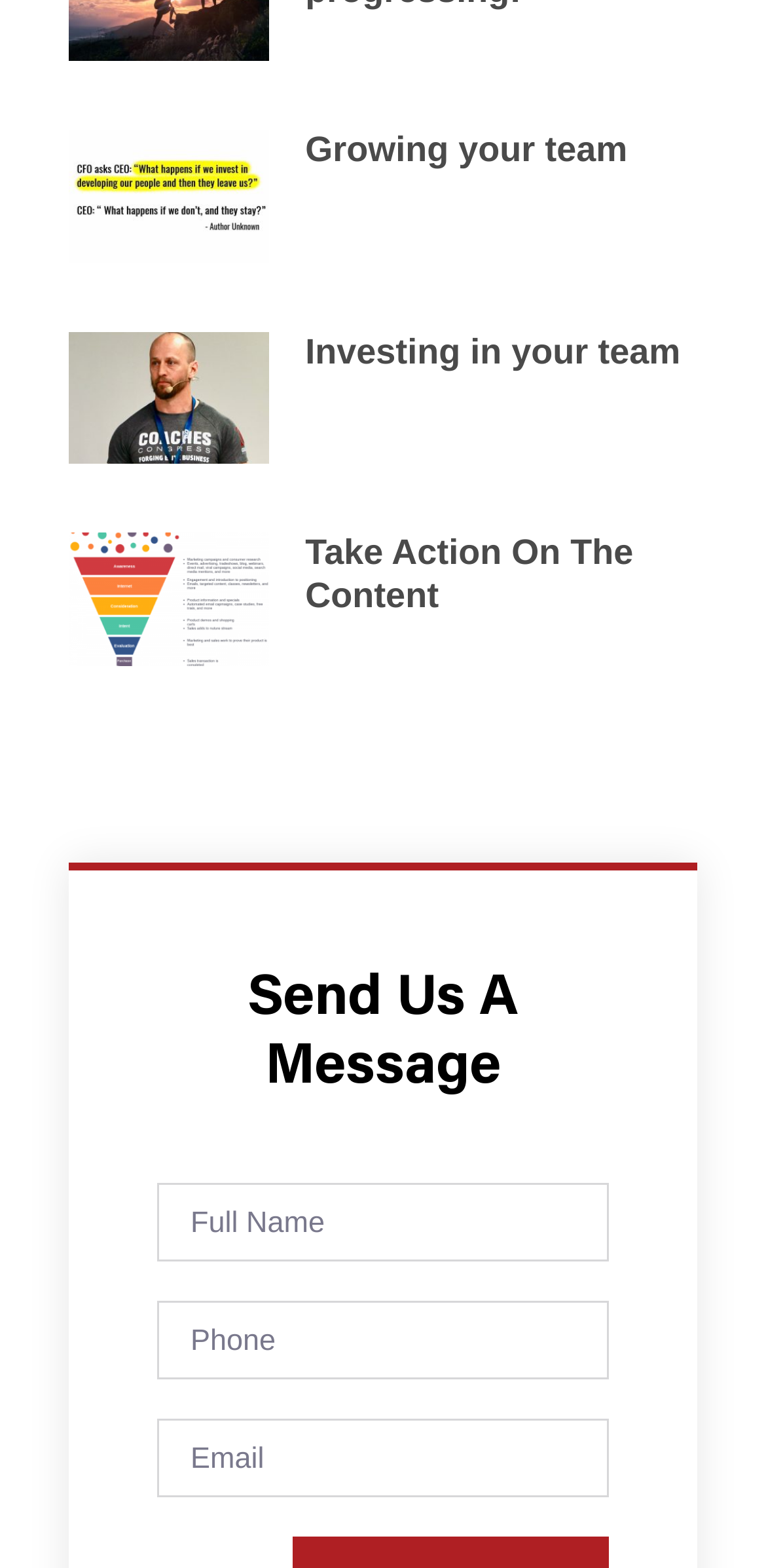Determine the bounding box coordinates of the region I should click to achieve the following instruction: "Enter full name". Ensure the bounding box coordinates are four float numbers between 0 and 1, i.e., [left, top, right, bottom].

[0.205, 0.755, 0.795, 0.805]